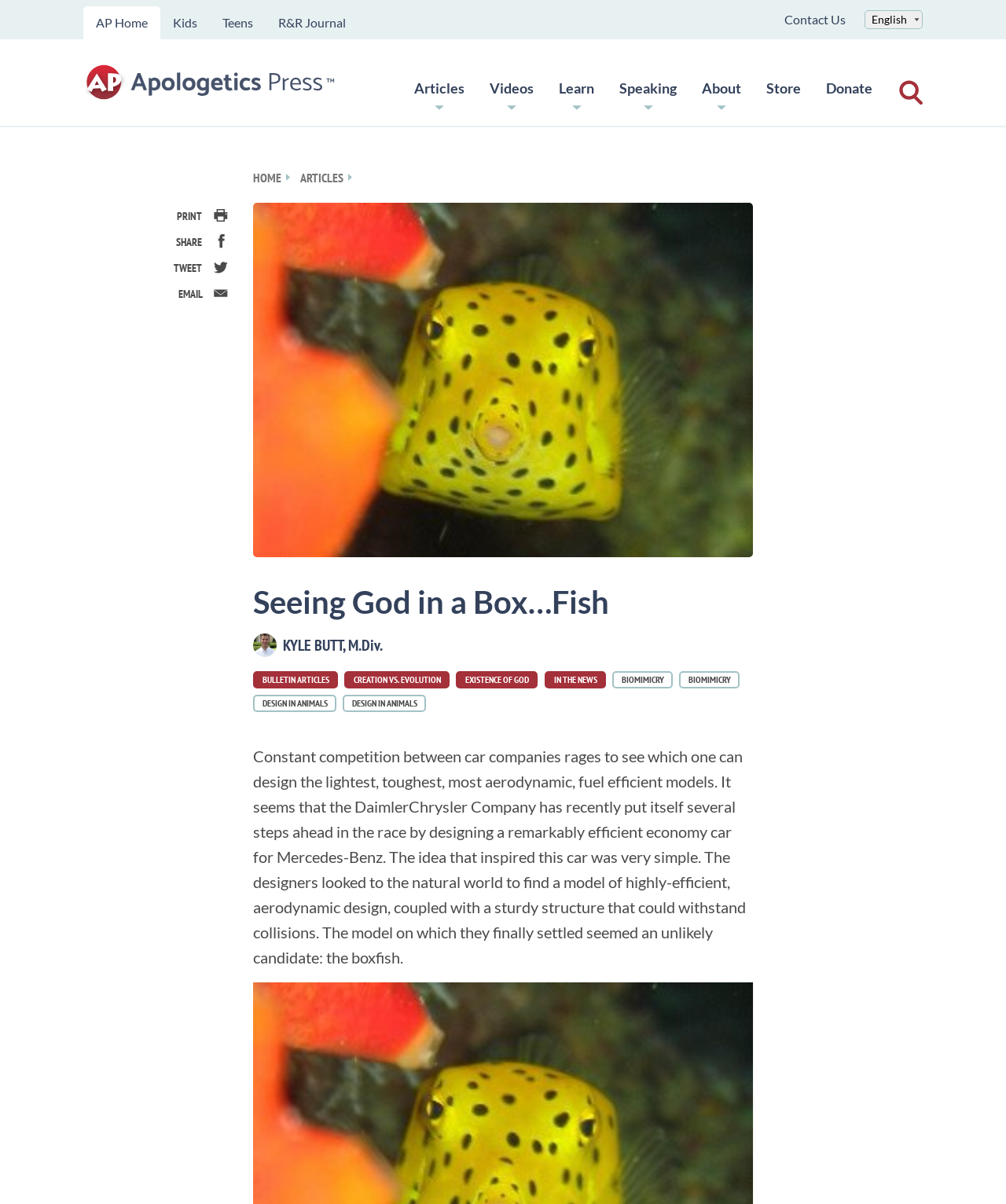Explain the webpage in detail.

The webpage appears to be an article from Apologetics Press, a Christian organization focused on apologetics and evangelism. At the top of the page, there is a navigation menu with links to various sections of the website, including "AP Home", "Kids", "Teens", "R&R Journal", and "Contact Us". Below this menu, there is a prominent link to "Apologetics Press" and a combobox.

The main content of the page is divided into two sections. On the left side, there are several links to different categories, including "Articles", "Videos", "Learn", "Speaking", "About", "Store", and "Donate". On the right side, there is a large figure, likely an image, that takes up most of the space.

Above the figure, there is a heading that reads "Seeing God in a Box…Fish" and a subheading with the author's name, "KYLE BUTT, M.Div.". Below the heading, there are several links to related articles, including "BULLETIN ARTICLES", "CREATION VS. EVOLUTION", "EXISTENCE OF GOD", "IN THE NEWS", and "BIOMIMICRY".

The main article begins below these links, with a paragraph of text that discusses the design of a car by DaimlerChrysler Company, inspired by the natural world, specifically the boxfish. The text is quite long and takes up most of the remaining space on the page.

At the bottom of the page, there are several social media links, including "PRINT", "SHARE", "TWEET", and "EMAIL", allowing users to share the article with others.